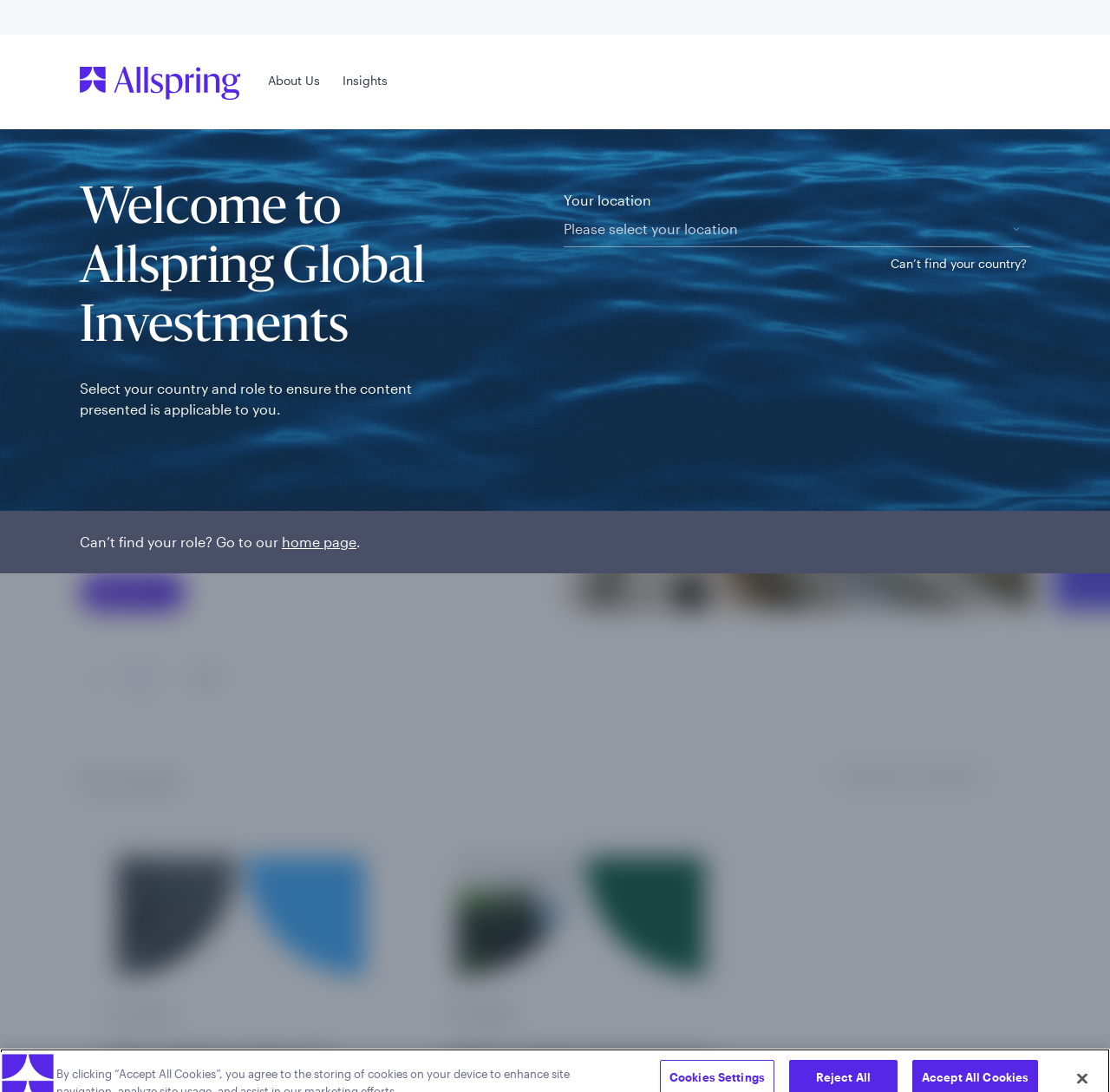Locate the bounding box coordinates of the segment that needs to be clicked to meet this instruction: "Read more about Macro Matters: Midyear Outlook 2024".

[0.072, 0.525, 0.167, 0.56]